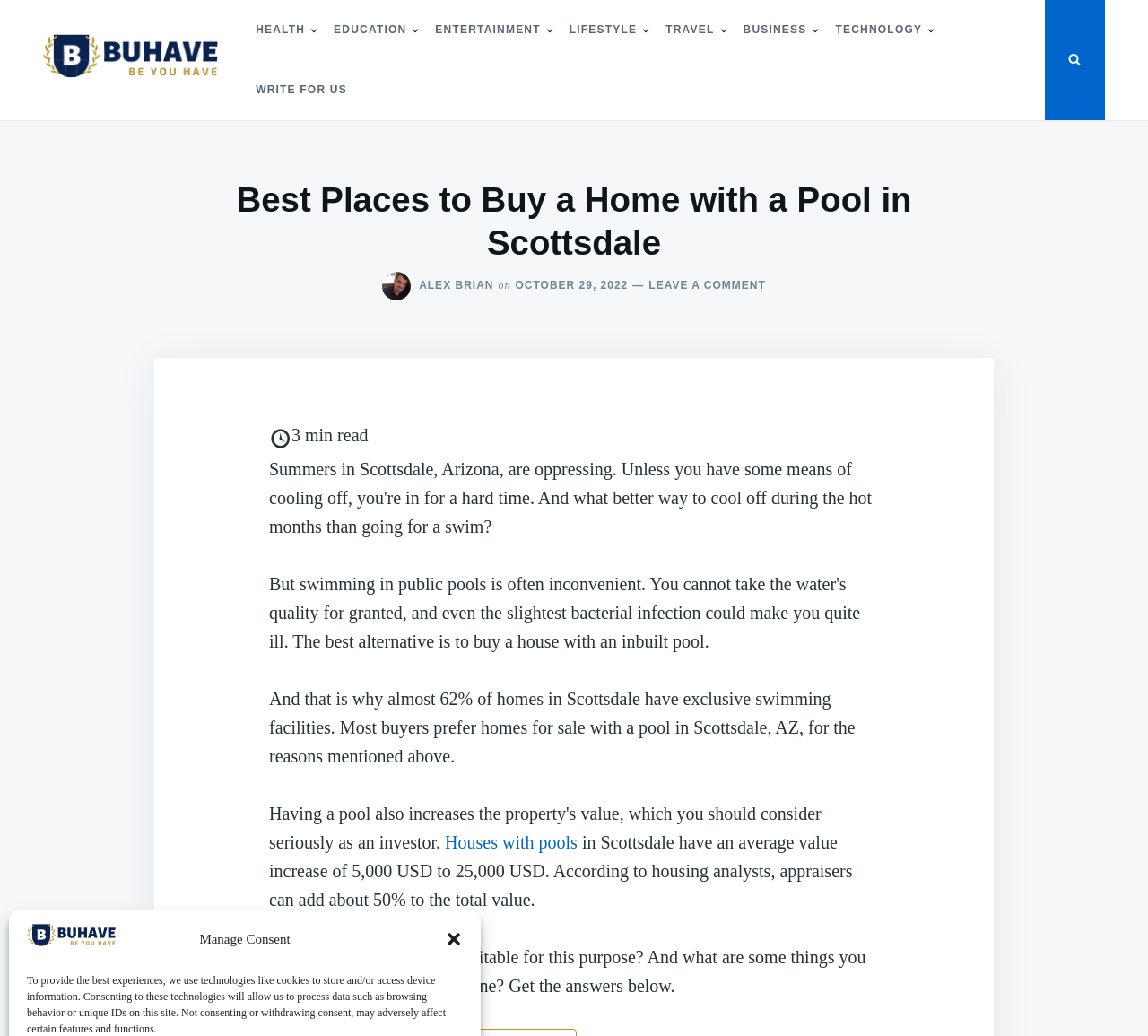Create a detailed summary of the webpage's content and design.

This webpage is about the best places to buy a home with a pool in Scottsdale, Arizona. At the top left corner, there is a search bar with a label "Search for:" where users can input their queries. Below the search bar, there are several links to different categories, including HEALTH, EDUCATION, ENTERTAINMENT, LIFESTYLE, TRAVEL, BUSINESS, TECHNOLOGY, and WRITE FOR US.

On the top right corner, there is a button to close a dialog box. Above the main content, there is a header section with the title "Best Places to Buy a Home with a Pool in Scottsdale" and the author's name "ALEX BRIAN" along with the date "OCTOBER 29, 2022". The main content starts with a brief introduction, indicating that the article is a 3-minute read.

The article discusses the importance of having a pool in Scottsdale, Arizona, citing that 62% of homes in the area have exclusive swimming facilities. It also mentions that homes with pools in Scottsdale have an average value increase of $5,000 to $25,000. The article then poses the question of which places are most suitable for buying a home with a pool and what things one should know before making a purchase.

Throughout the webpage, there are several links and buttons, including a link to "Houses with pools" and a button to expand or collapse a form wrapper. There are also several images with the label "BUHAVE" scattered throughout the page. At the bottom of the page, there is a static text block with a message about using technologies like cookies to store and/or access device information.